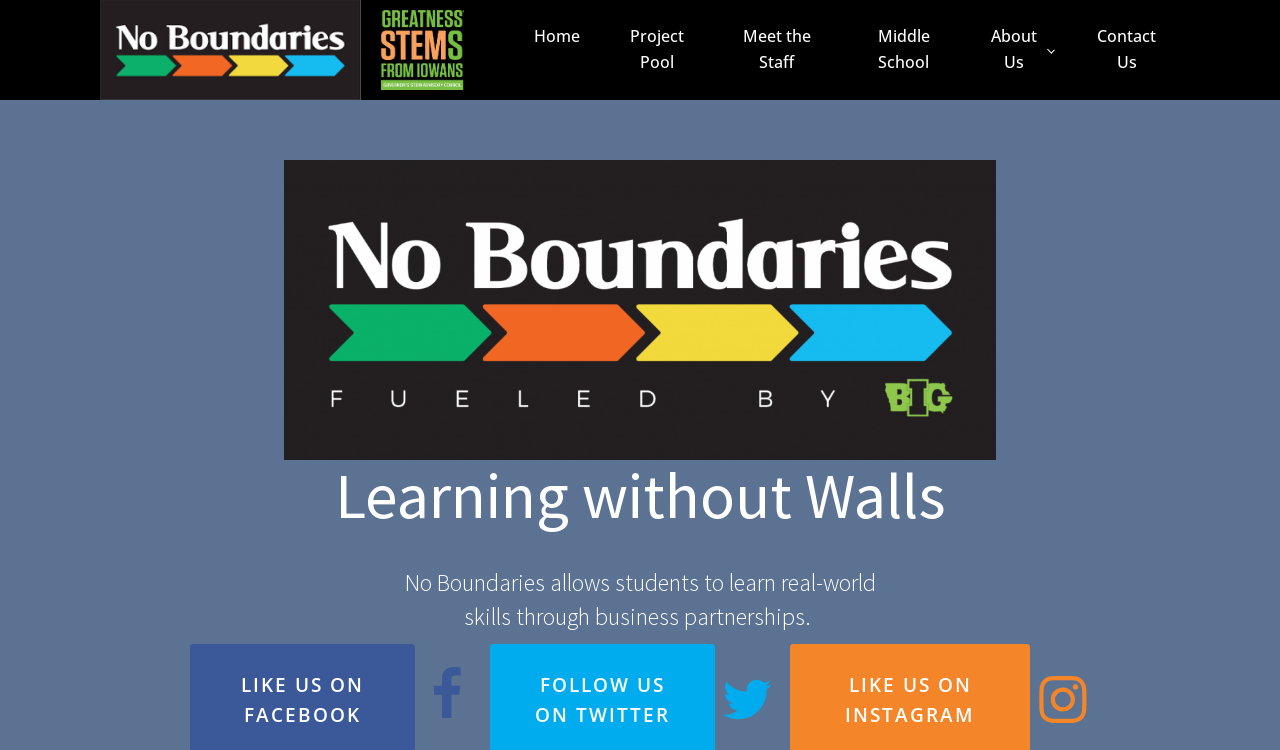What type of image is on the webpage?
Respond with a short answer, either a single word or a phrase, based on the image.

Logo